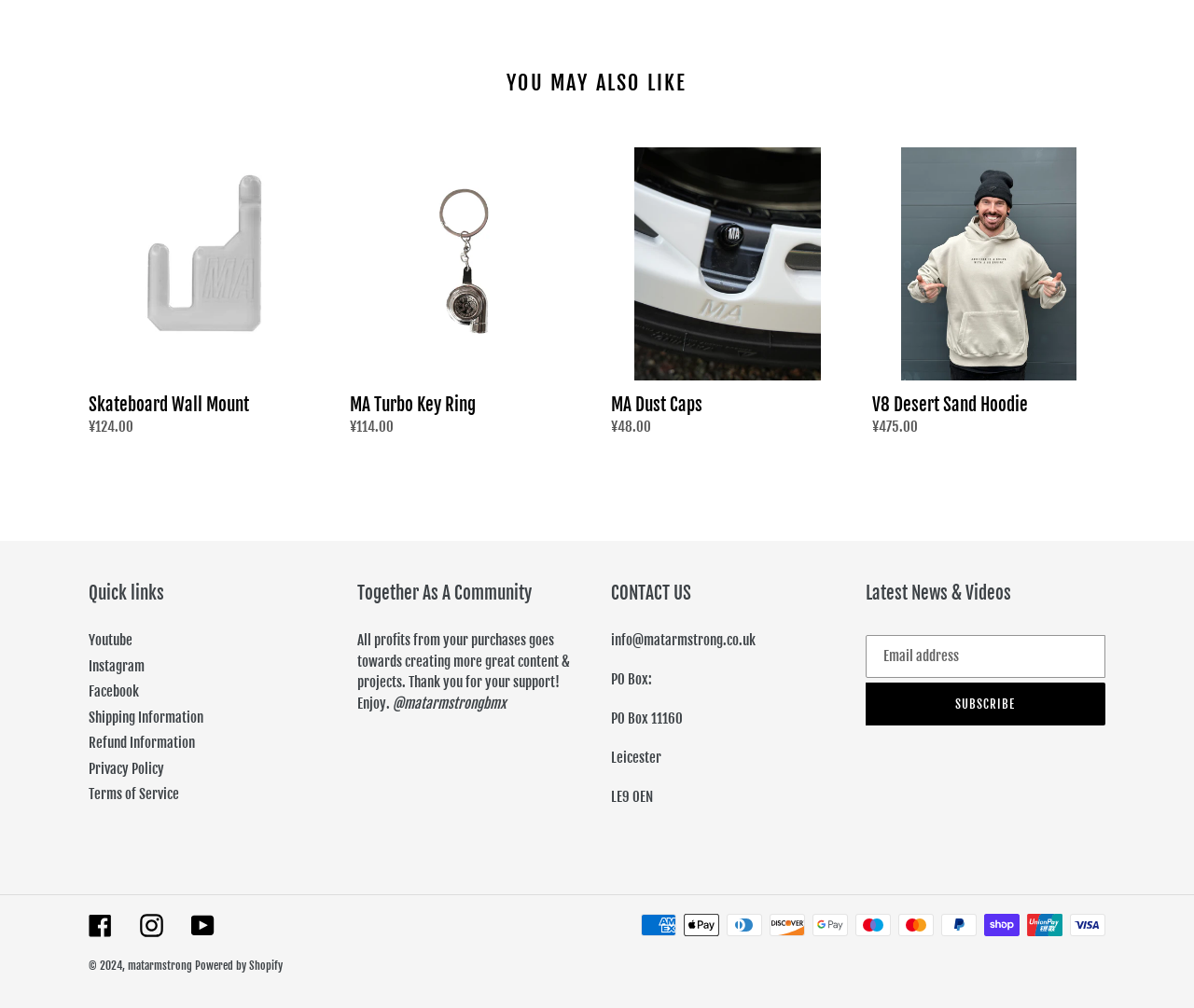Find the bounding box coordinates of the area that needs to be clicked in order to achieve the following instruction: "Read the full review of Wyred 4 Sound". The coordinates should be specified as four float numbers between 0 and 1, i.e., [left, top, right, bottom].

None